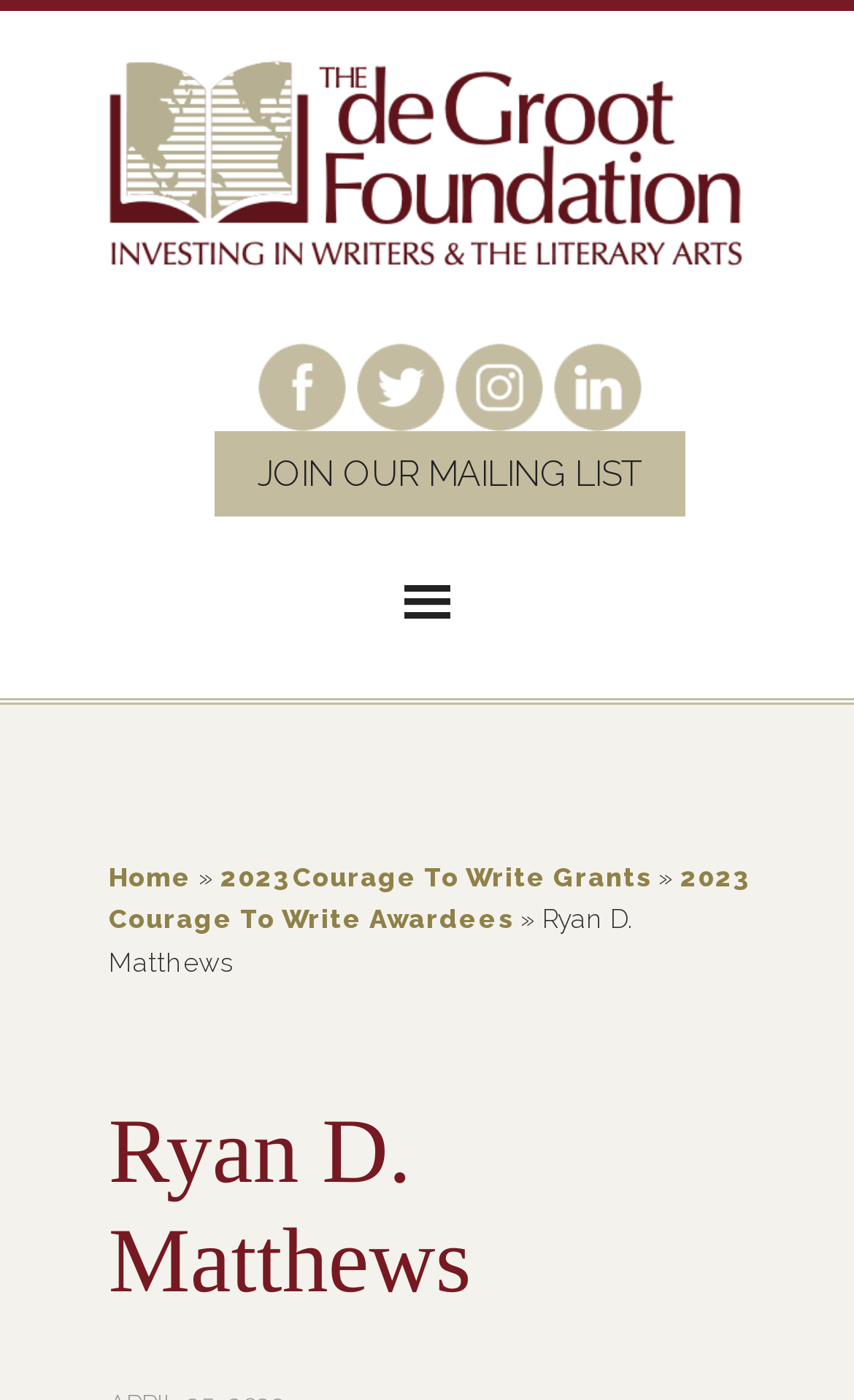Identify the bounding box coordinates for the UI element described as follows: parent_node: JOIN OUR MAILING LIST. Use the format (top-left x, top-left y, bottom-right x, bottom-right y) and ensure all values are floating point numbers between 0 and 1.

[0.301, 0.263, 0.404, 0.301]